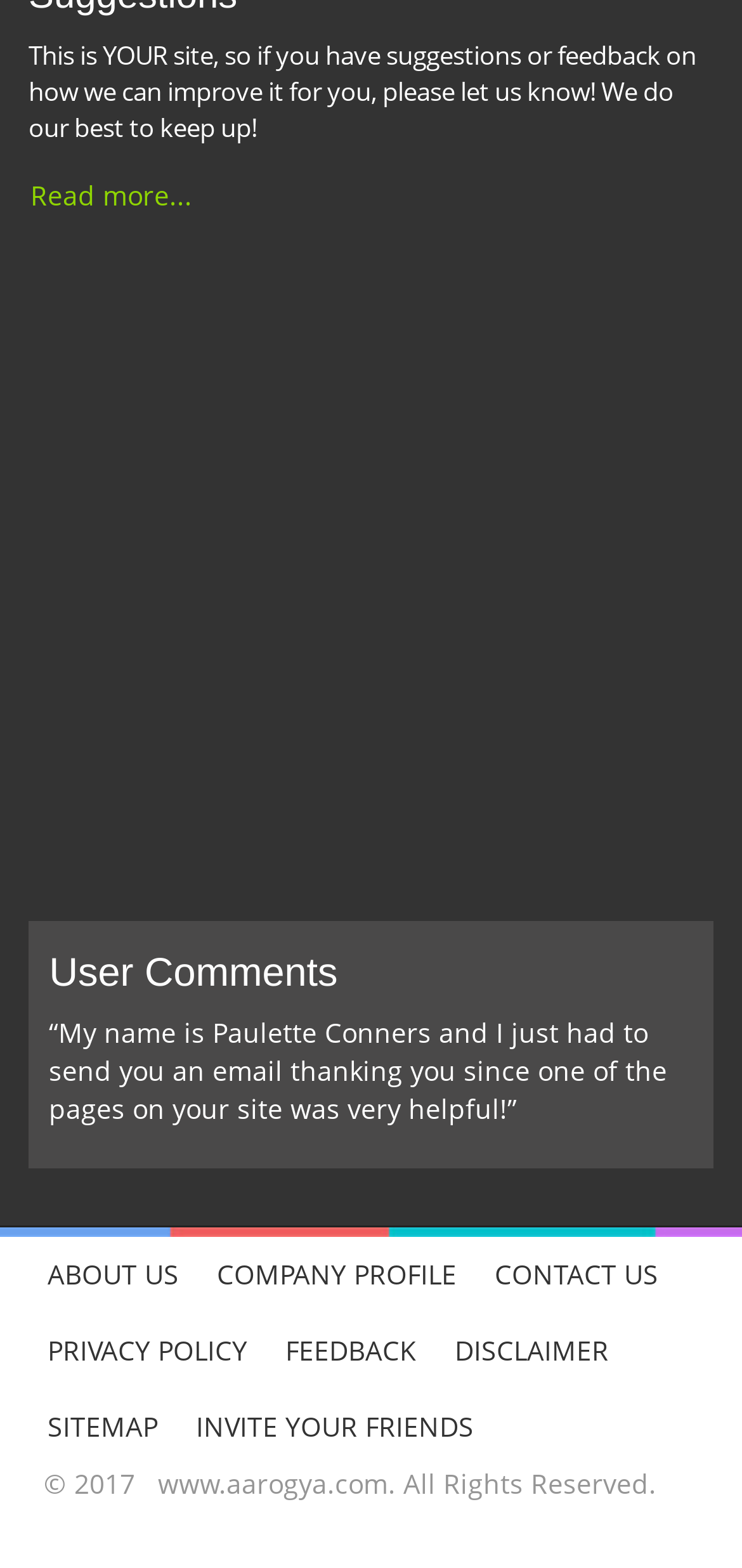Please respond in a single word or phrase: 
What is the year of copyright?

2017